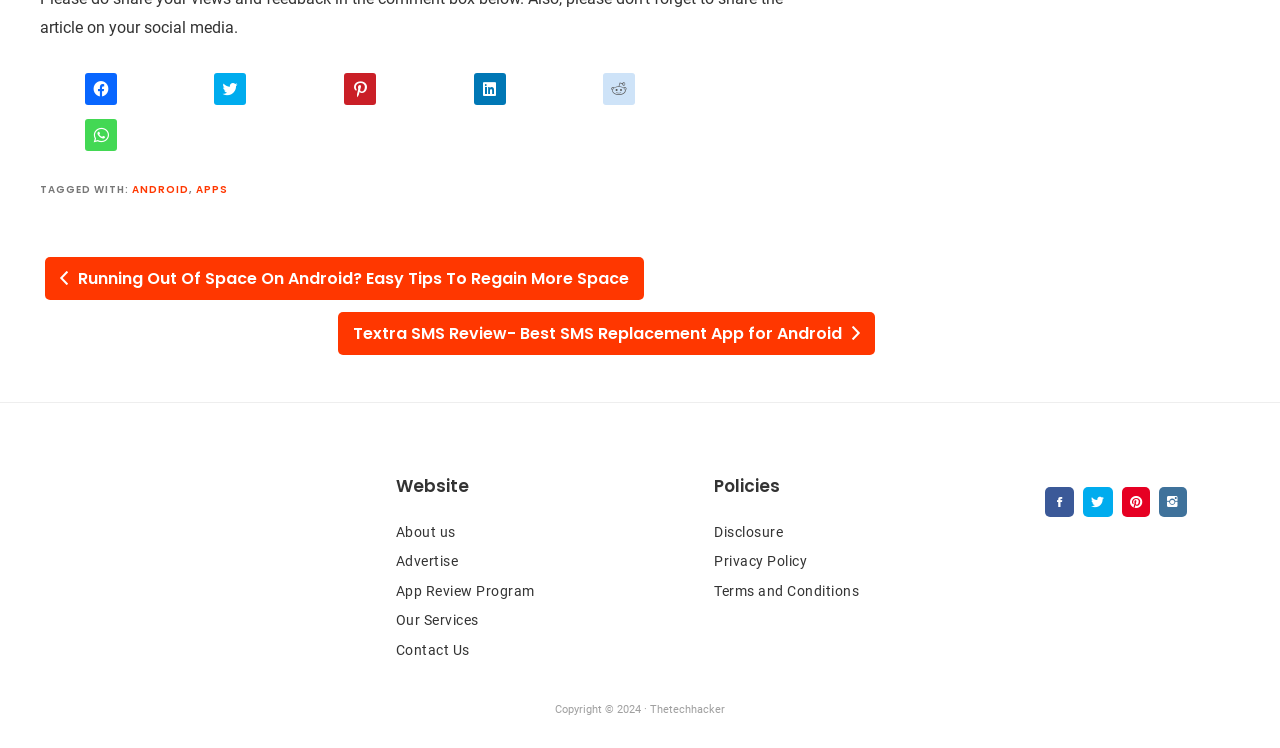Please predict the bounding box coordinates of the element's region where a click is necessary to complete the following instruction: "Contact Us". The coordinates should be represented by four float numbers between 0 and 1, i.e., [left, top, right, bottom].

[0.309, 0.858, 0.367, 0.88]